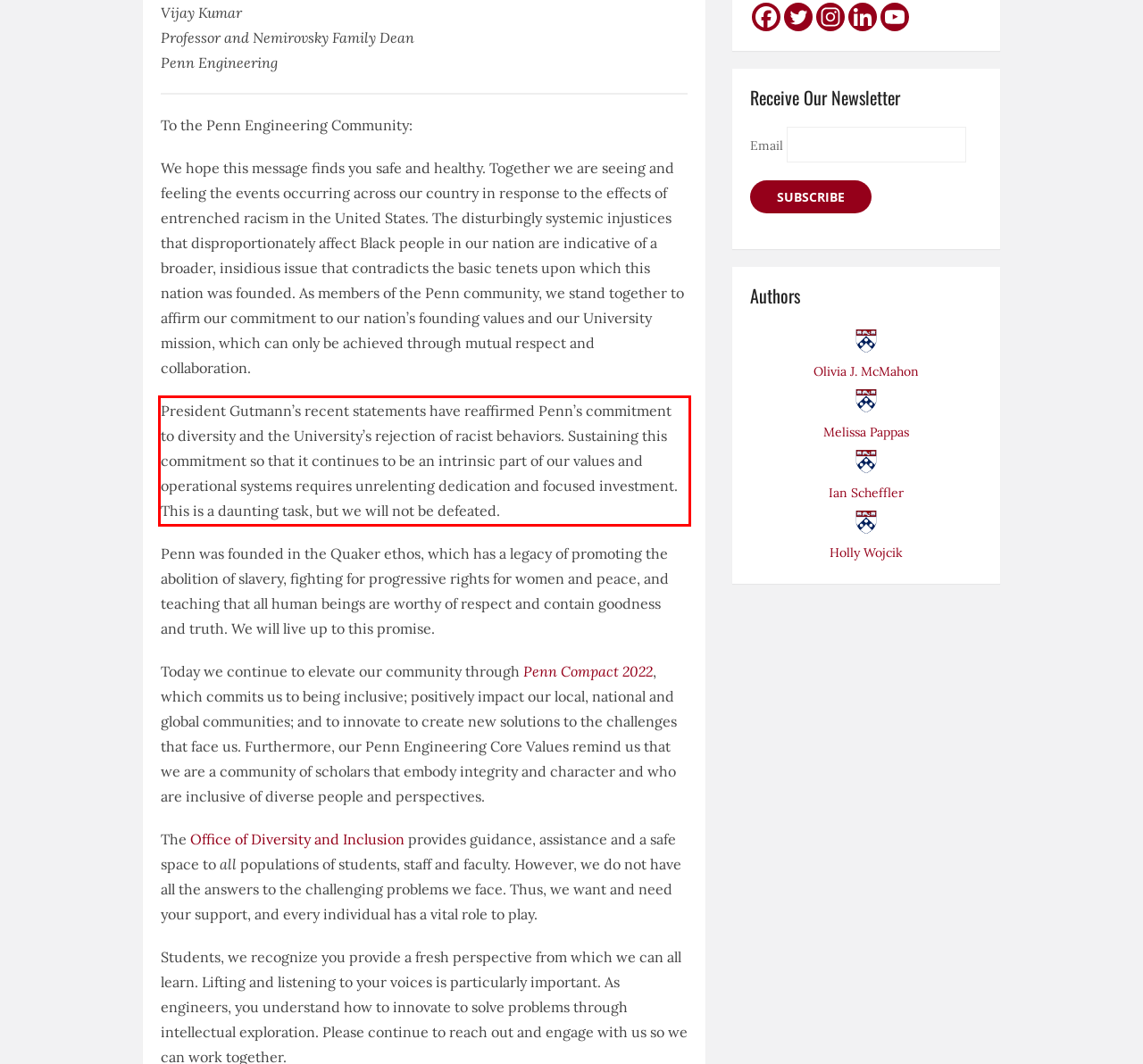Analyze the screenshot of the webpage and extract the text from the UI element that is inside the red bounding box.

President Gutmann’s recent statements have reaffirmed Penn’s commitment to diversity and the University’s rejection of racist behaviors. Sustaining this commitment so that it continues to be an intrinsic part of our values and operational systems requires unrelenting dedication and focused investment. This is a daunting task, but we will not be defeated.